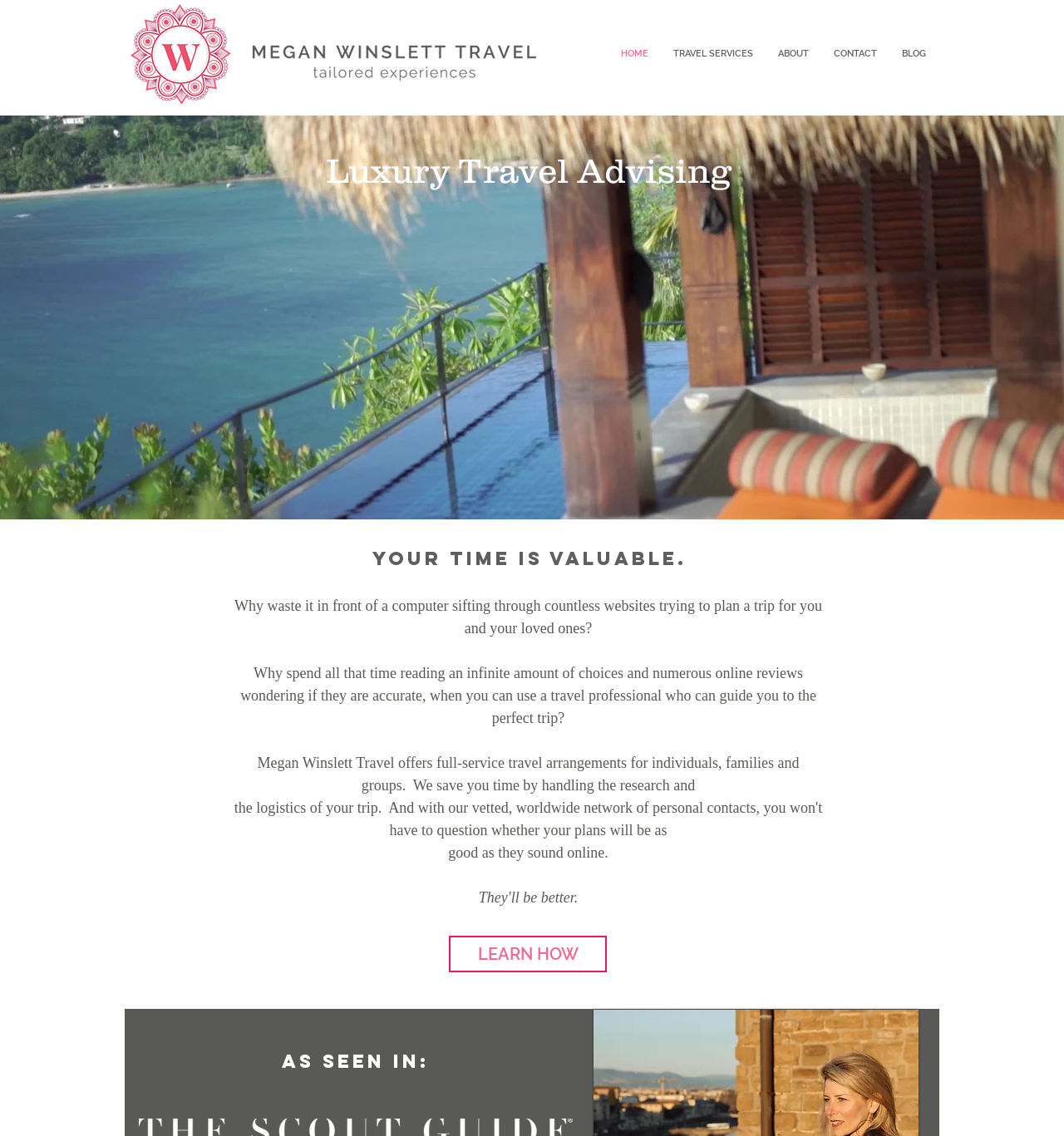What kind of travel arrangements does Megan Winslett Travel offer?
Provide a detailed and extensive answer to the question.

The webpage states that Megan Winslett Travel offers full-service travel arrangements for individuals, families, and groups, which implies that they provide comprehensive travel planning and booking services.